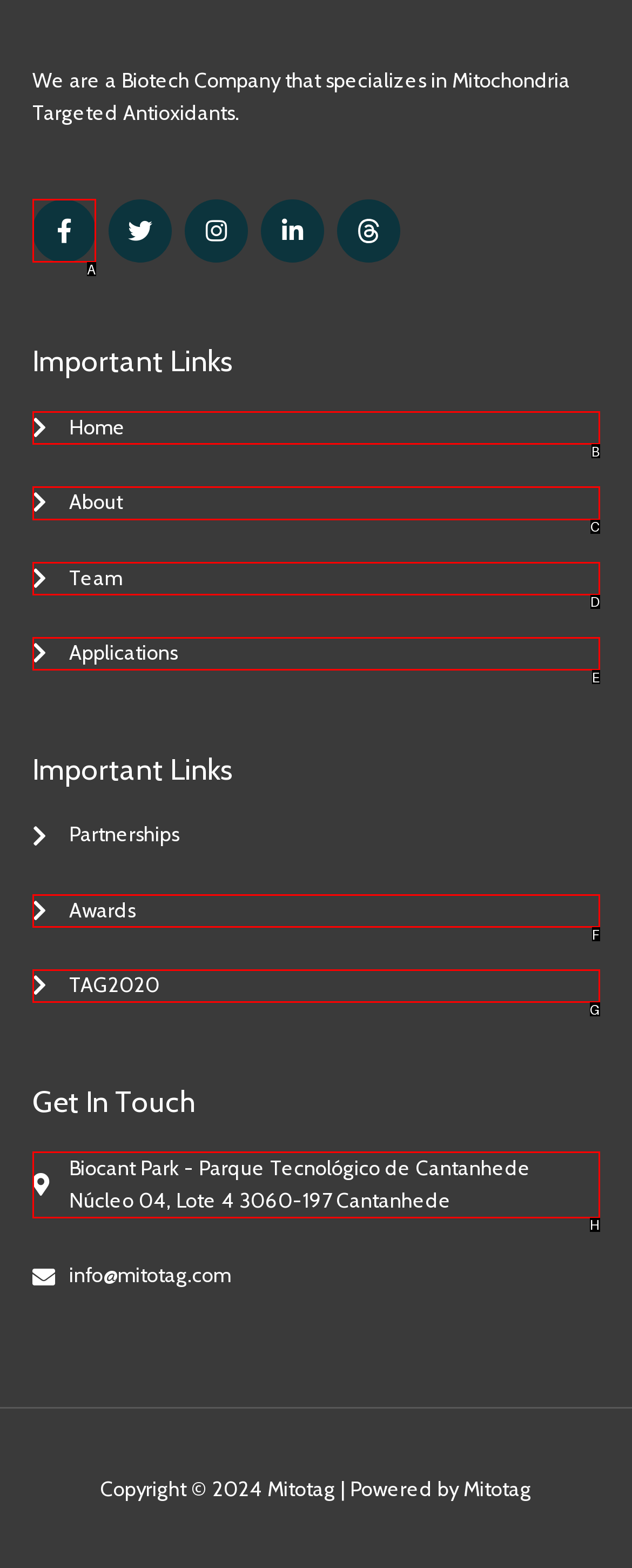Tell me which option best matches this description: Home
Answer with the letter of the matching option directly from the given choices.

B